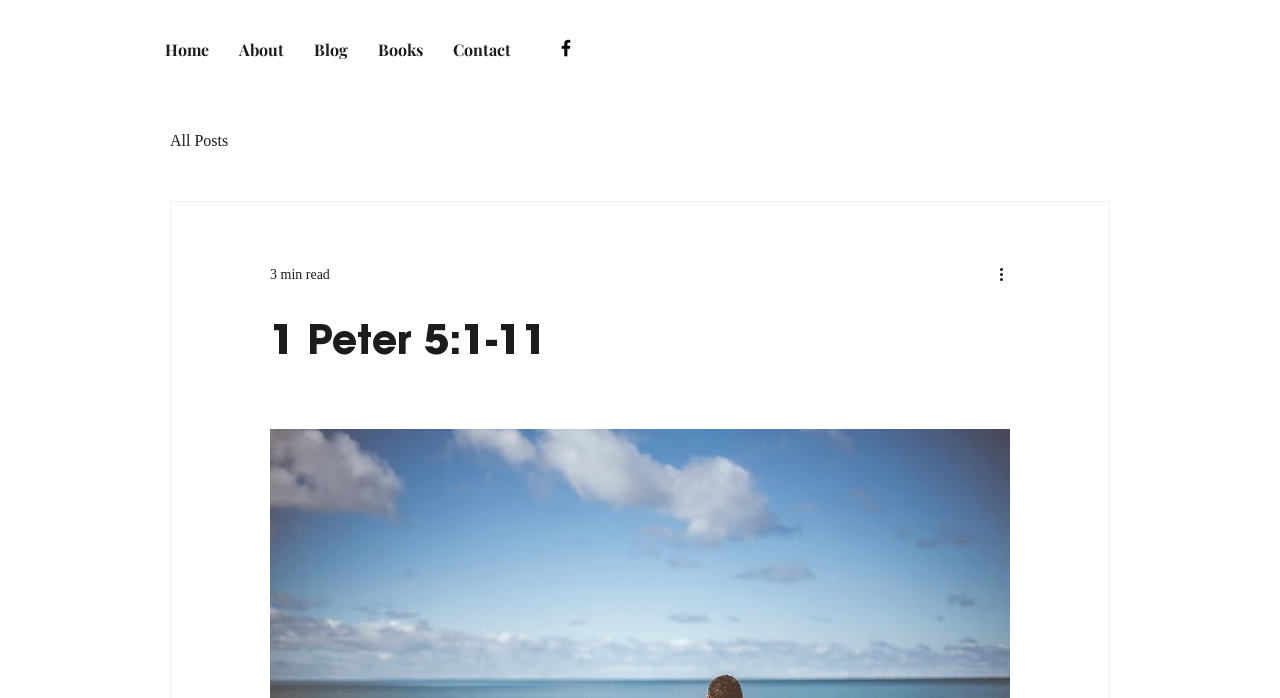Locate the bounding box of the UI element with the following description: "Home".

[0.117, 0.053, 0.175, 0.089]